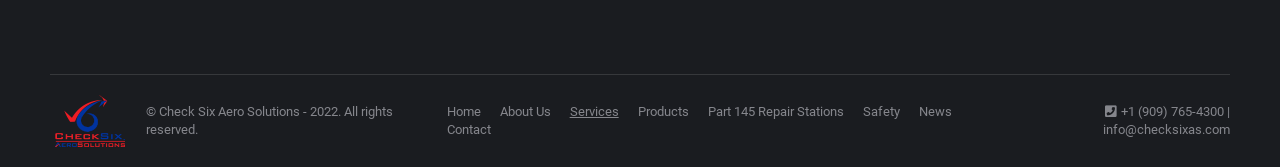Find the bounding box coordinates of the area to click in order to follow the instruction: "Click on About Us".

[0.39, 0.594, 0.43, 0.703]